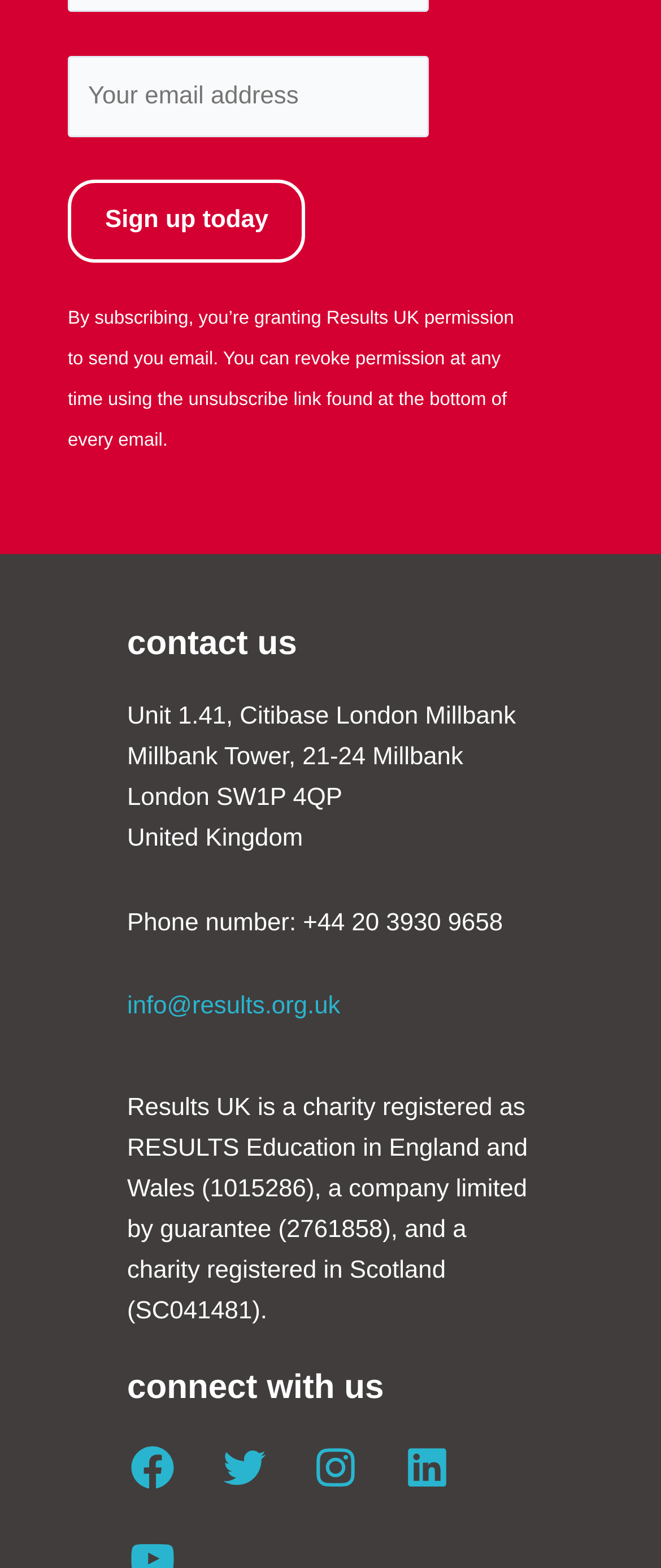Please determine the bounding box coordinates for the UI element described as: "Skip to content".

None